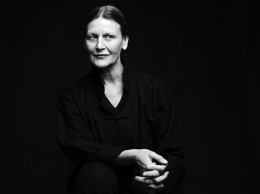What is the color of Reinhild Hoffmann's attire?
Look at the image and construct a detailed response to the question.

The caption states that Hoffmann is dressed in dark attire, which enhances her serene expression, suggesting that the color of her attire is dark.